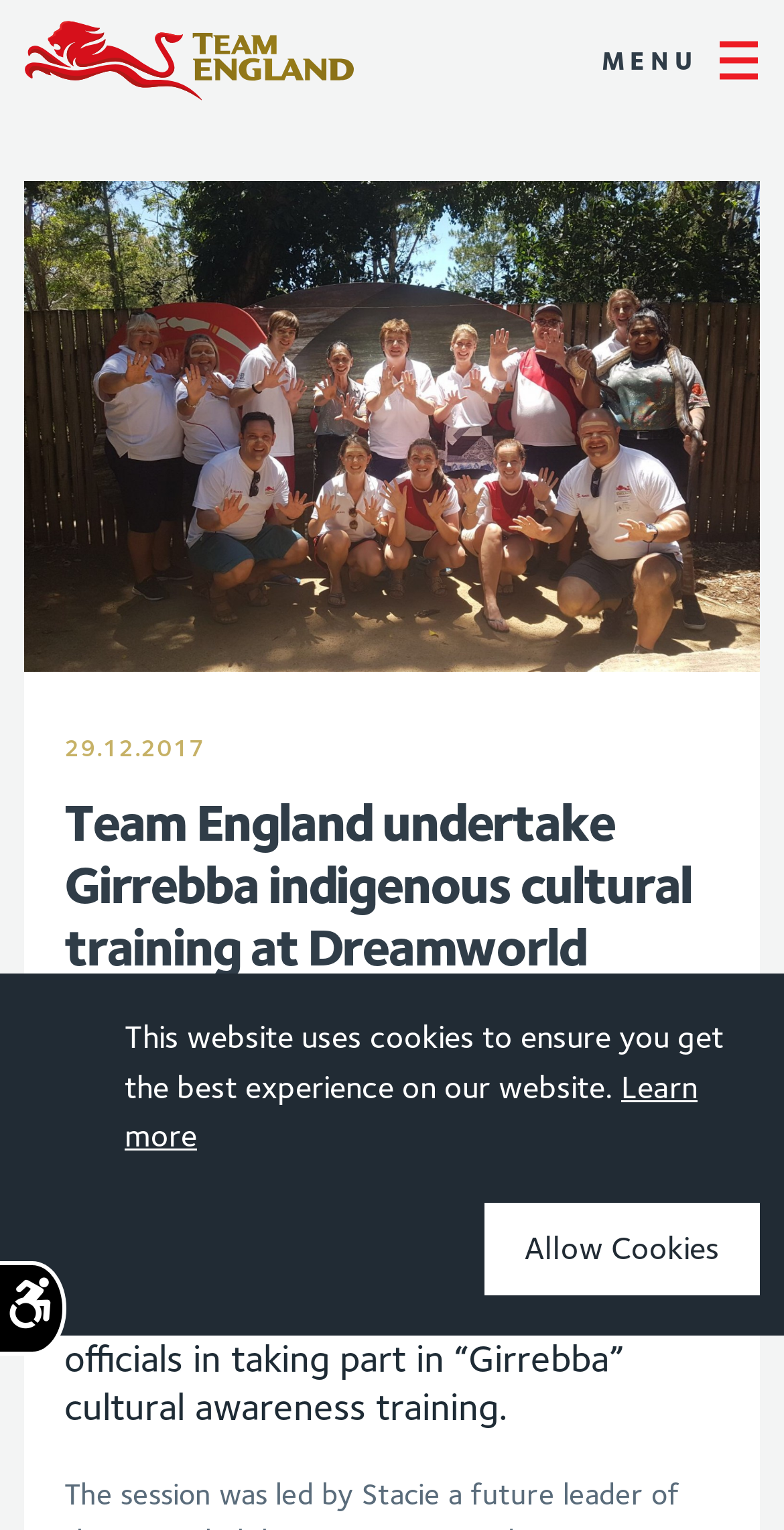Identify the bounding box for the given UI element using the description provided. Coordinates should be in the format (top-left x, top-left y, bottom-right x, bottom-right y) and must be between 0 and 1. Here is the description: MenuClose

[0.841, 0.0, 0.969, 0.079]